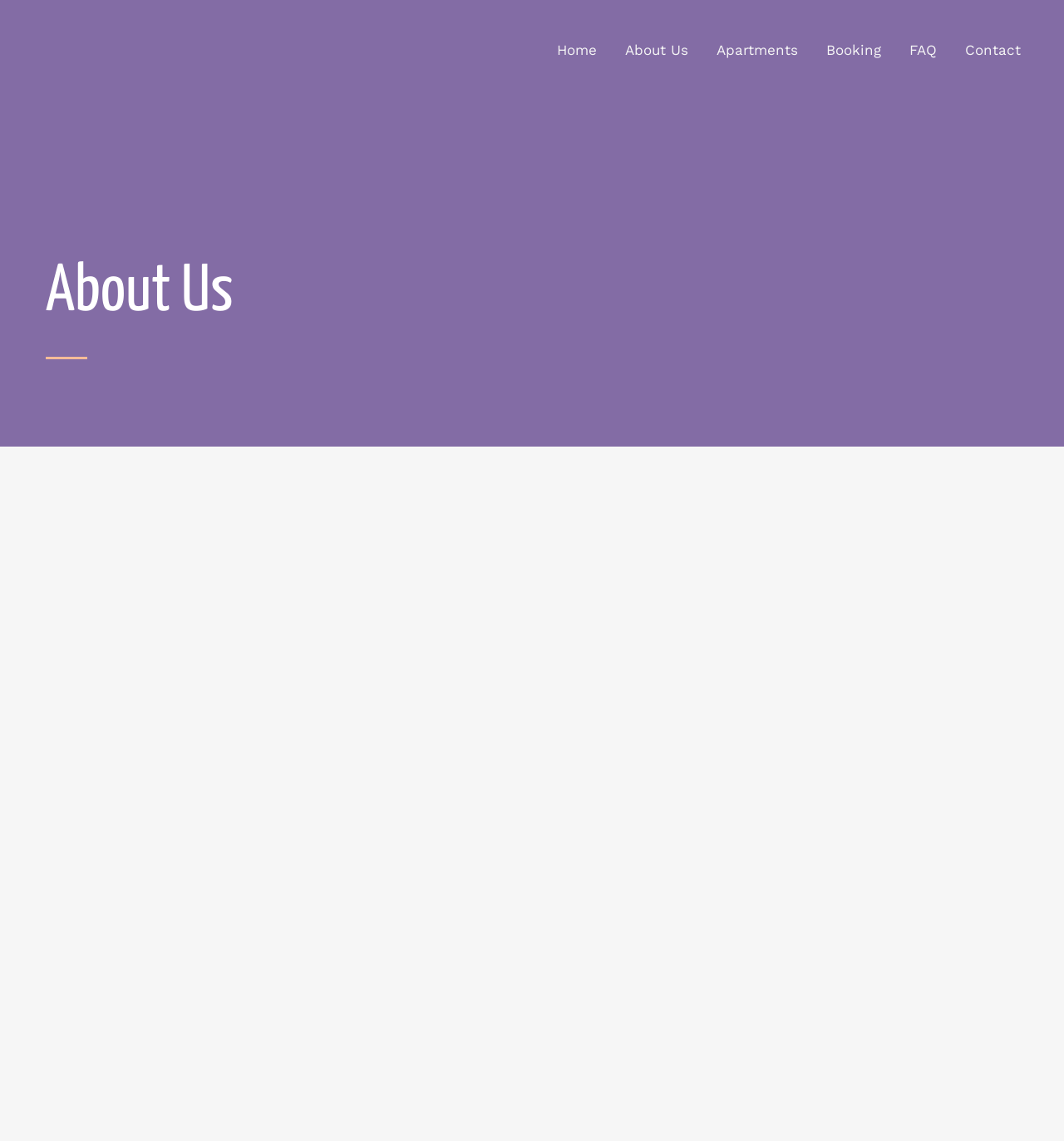Based on the image, provide a detailed and complete answer to the question: 
What is the current page?

The current page can be determined by looking at the heading element with the text 'About Us' which is located below the navigation links. This heading element has a larger font size and is centered on the page, indicating that it is the title of the current page.